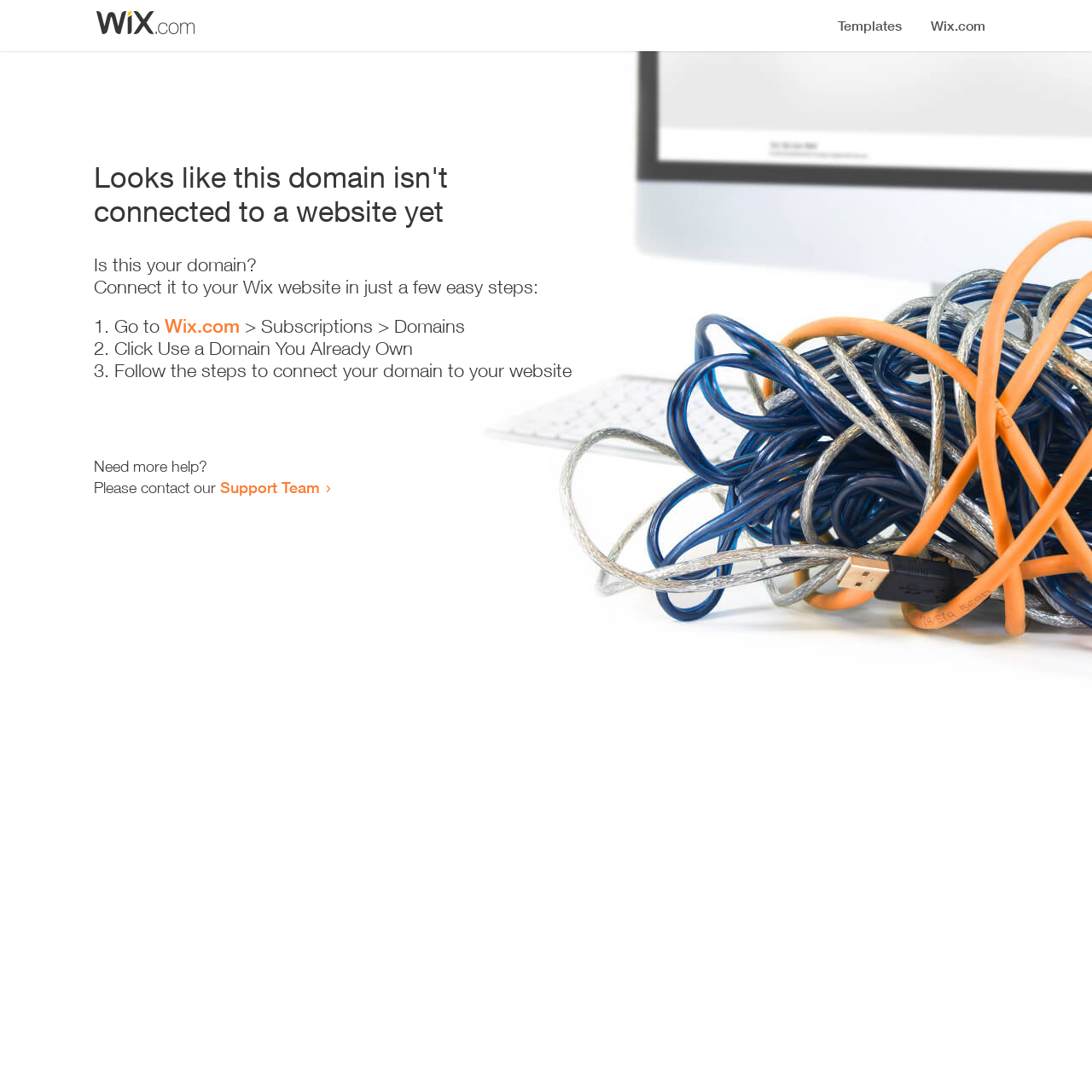Please give a concise answer to this question using a single word or phrase: 
Where can I get more help?

Support Team